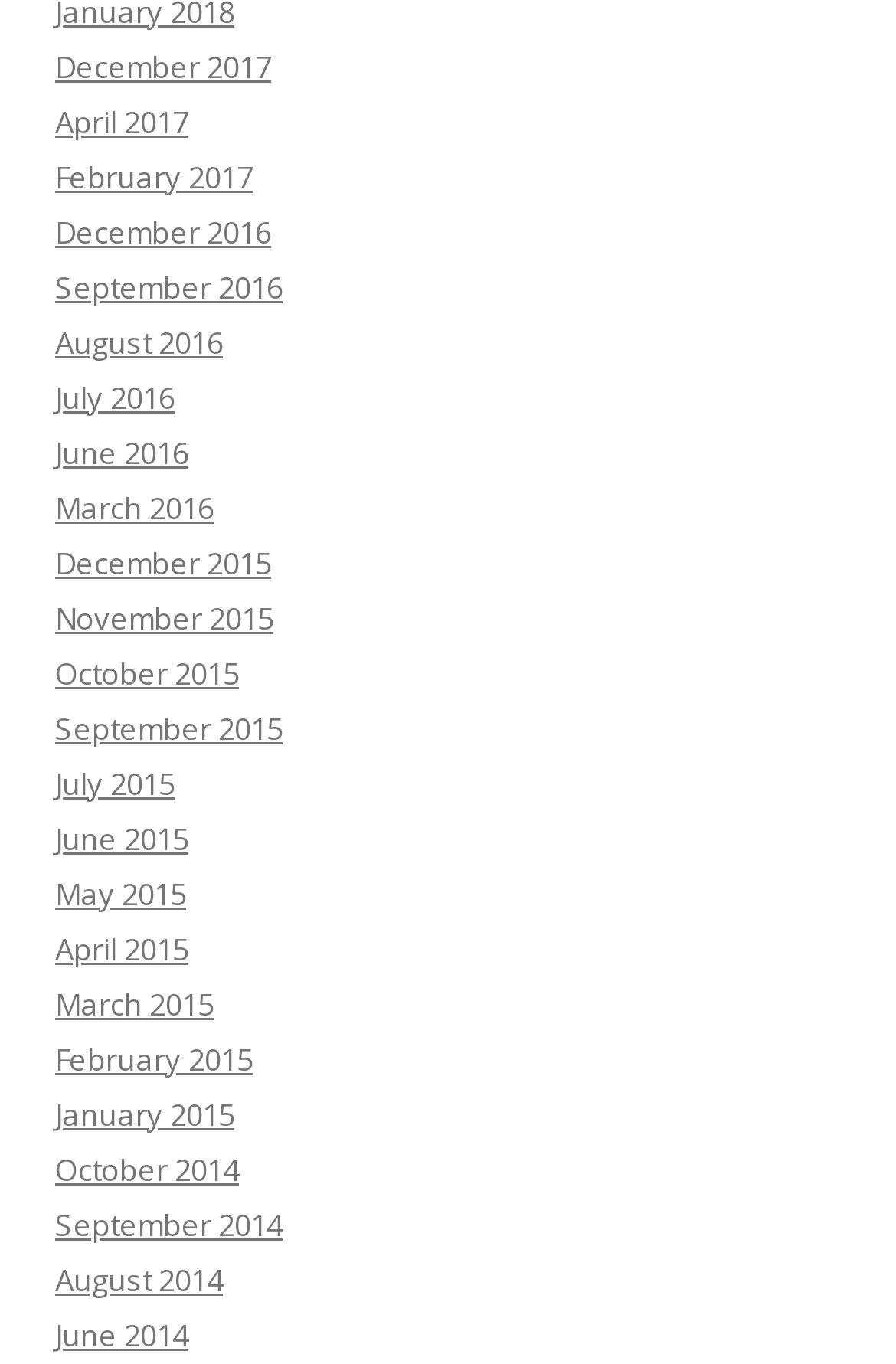Please determine the bounding box coordinates of the element's region to click in order to carry out the following instruction: "Learn more about the 'Hospitality' industry". The coordinates should be four float numbers between 0 and 1, i.e., [left, top, right, bottom].

None